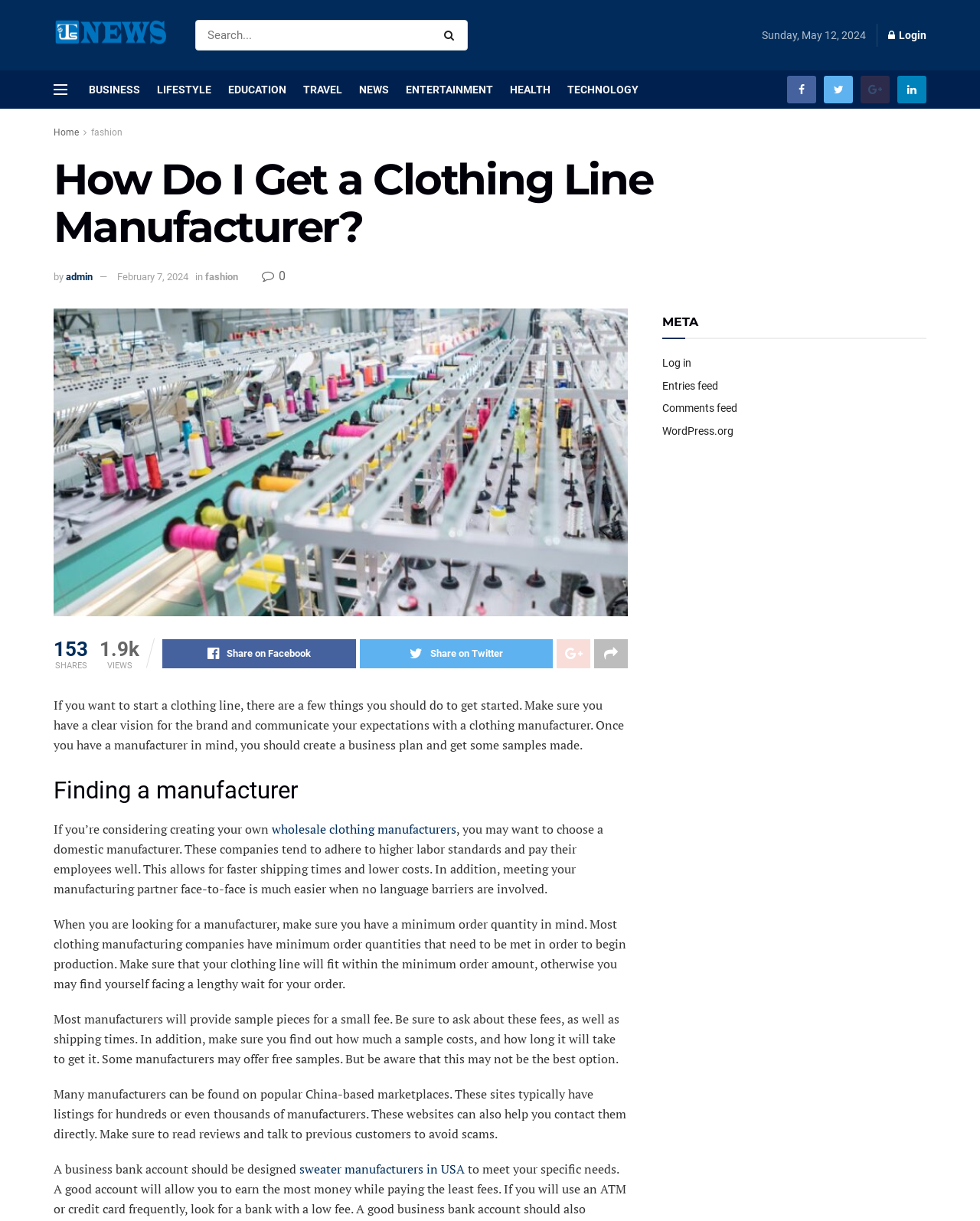Pinpoint the bounding box coordinates of the clickable area needed to execute the instruction: "Login to the website". The coordinates should be specified as four float numbers between 0 and 1, i.e., [left, top, right, bottom].

[0.906, 0.013, 0.945, 0.045]